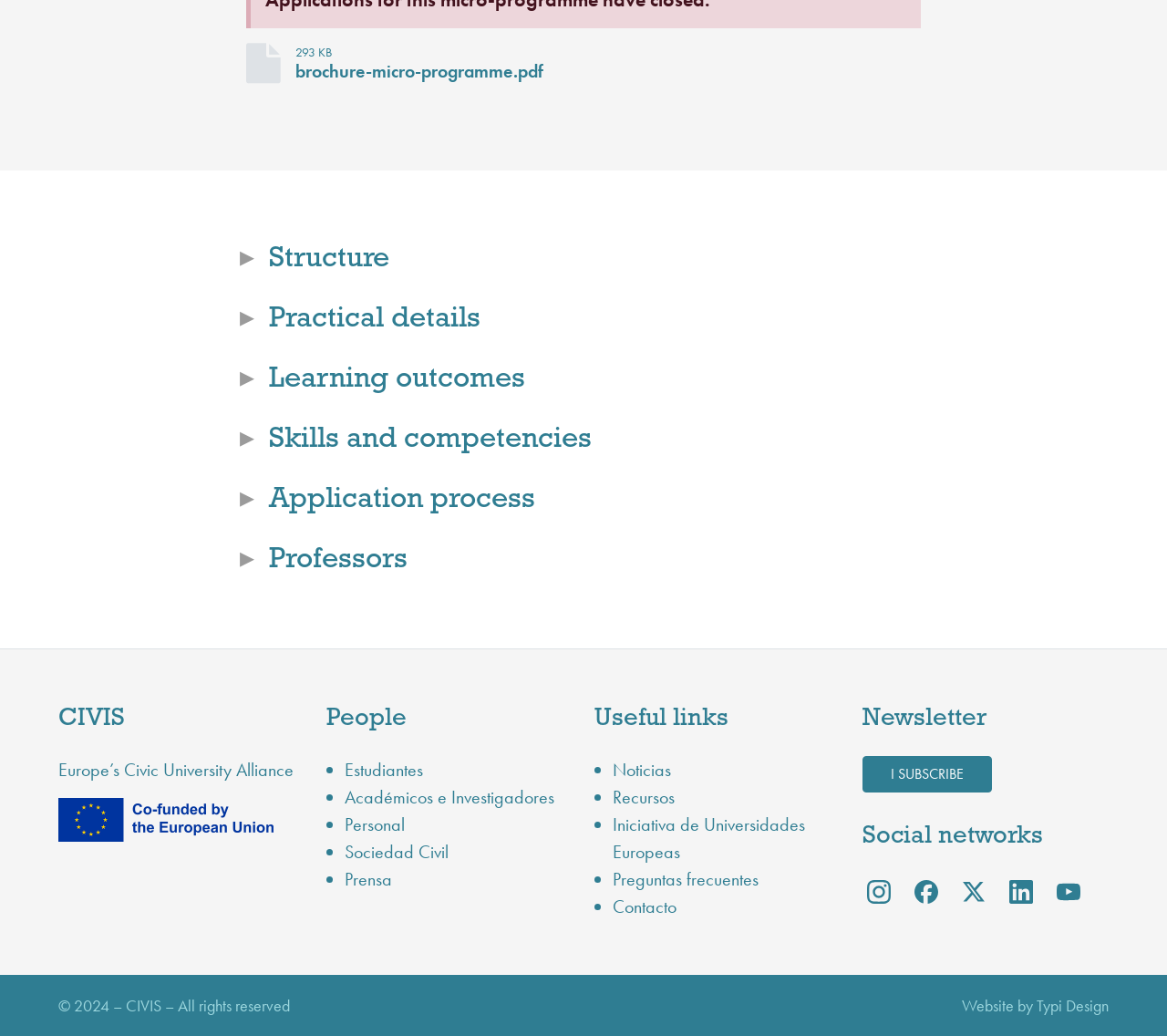Pinpoint the bounding box coordinates of the clickable element to carry out the following instruction: "Go to Estudiantes."

[0.295, 0.732, 0.362, 0.754]